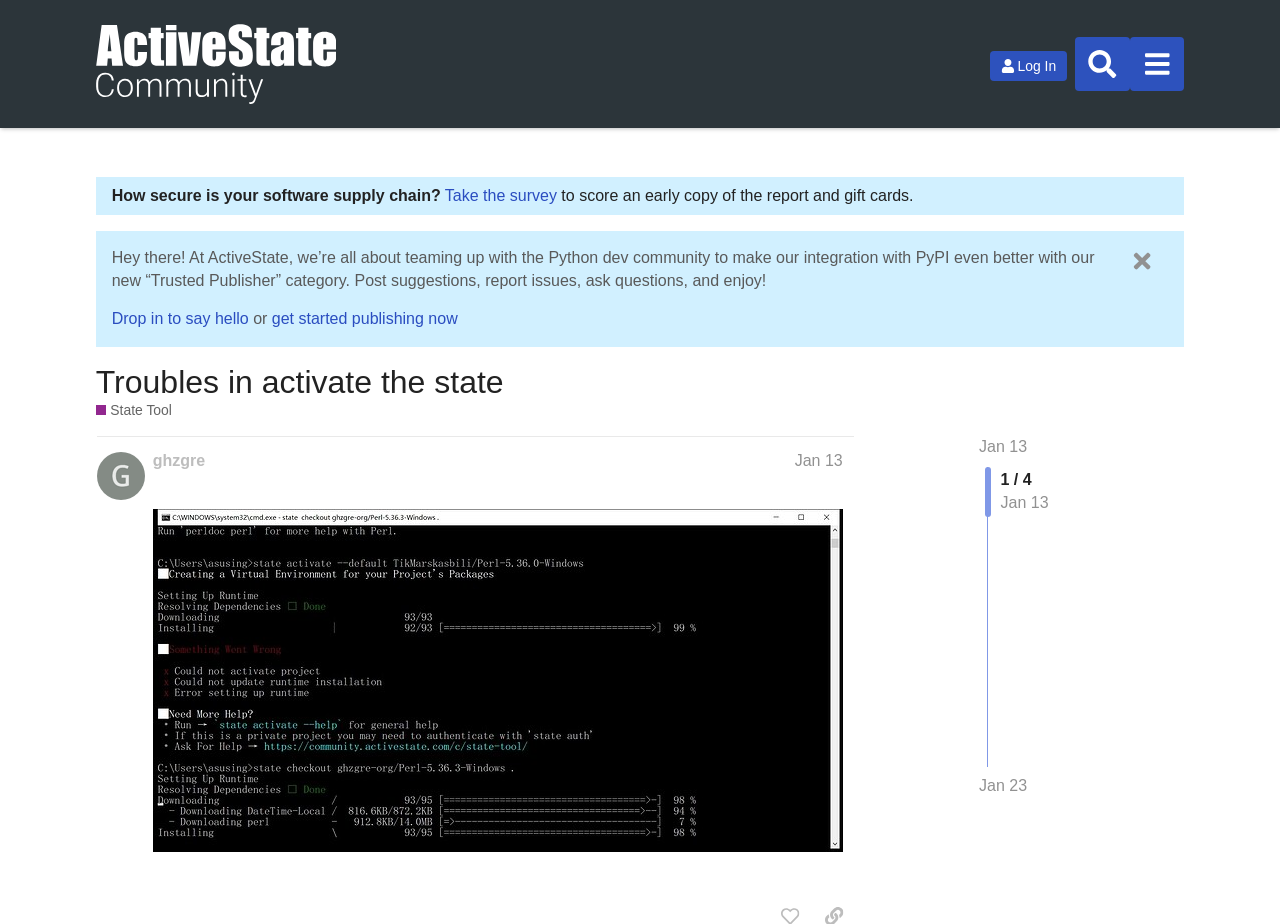Find the bounding box coordinates of the clickable area required to complete the following action: "Search for something".

[0.84, 0.04, 0.883, 0.099]